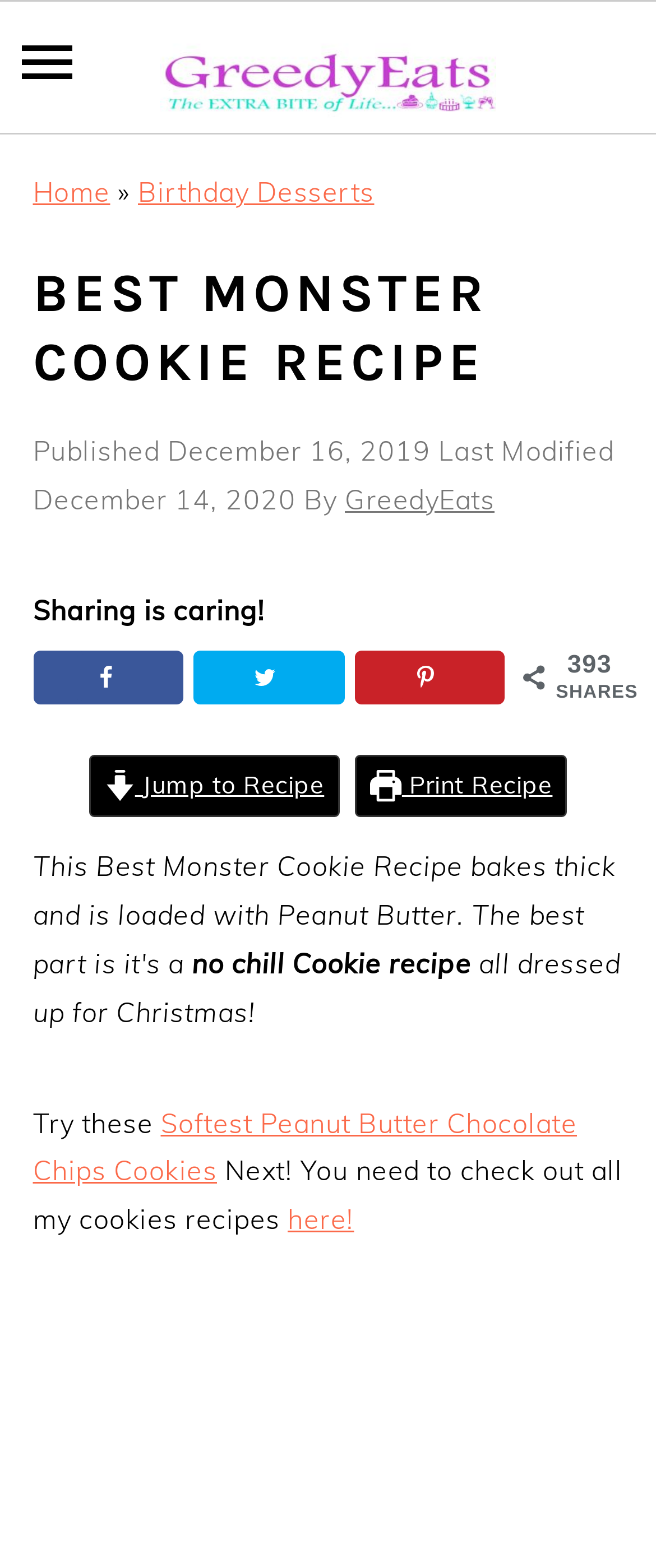Identify and provide the main heading of the webpage.

BEST MONSTER COOKIE RECIPE